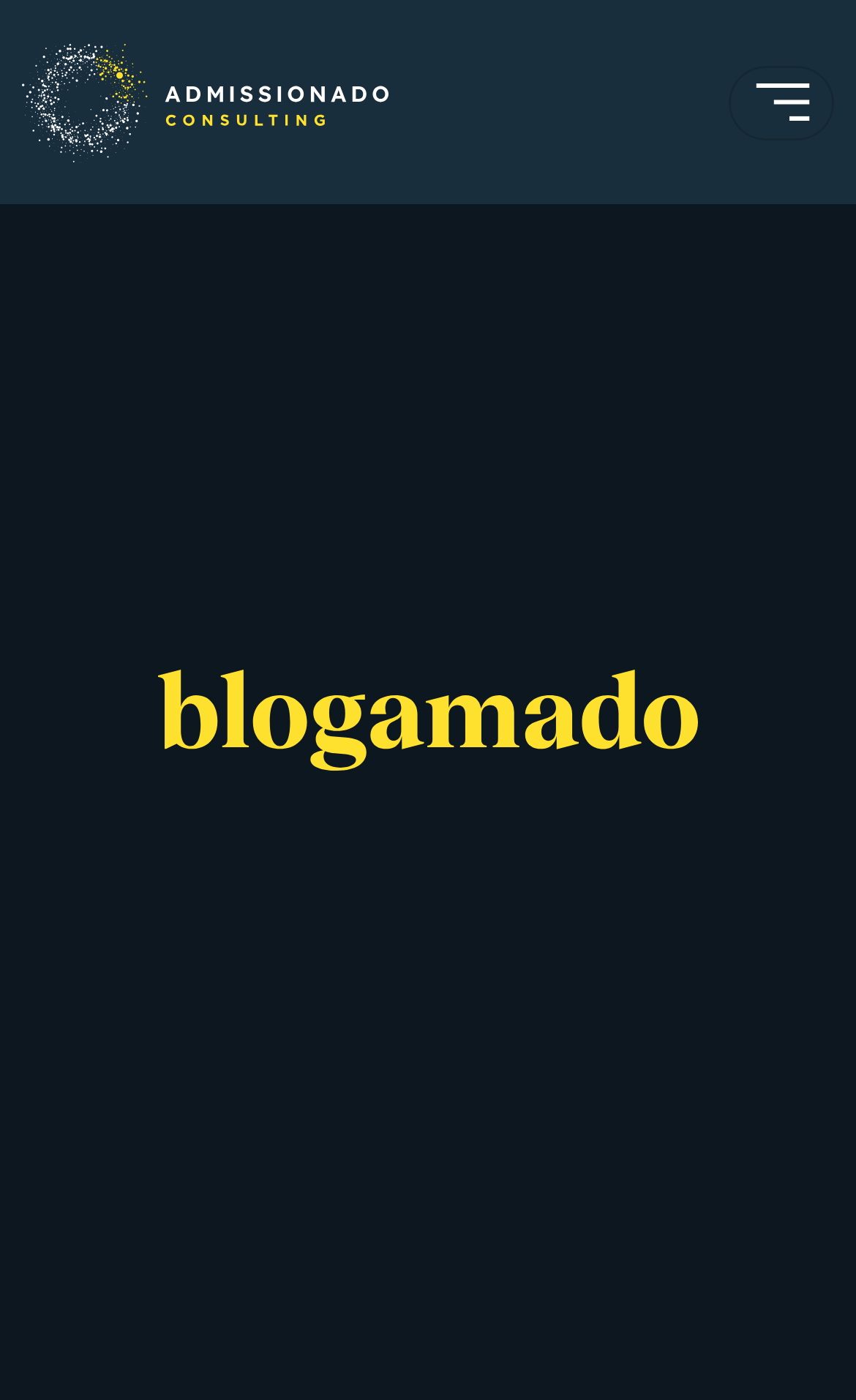Using the element description: "aria-label="Toggle navigation"", determine the bounding box coordinates for the specified UI element. The coordinates should be four float numbers between 0 and 1, [left, top, right, bottom].

[0.852, 0.046, 0.974, 0.1]